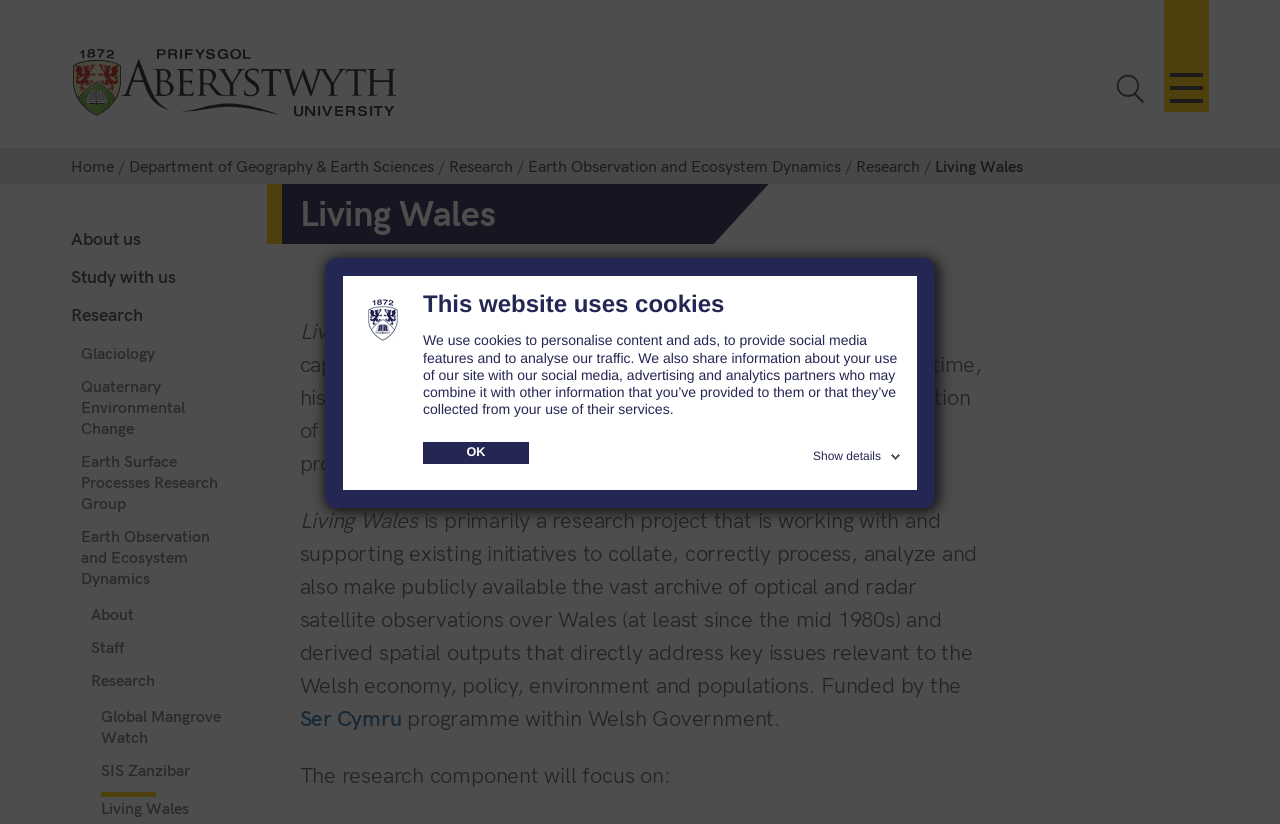What is the name of the department that the Living Wales project is part of?
Use the information from the screenshot to give a comprehensive response to the question.

I found the answer by looking at the link with the text 'Department of Geography & Earth Sciences' which is located at the top of the webpage, and it is also mentioned in the meta description.